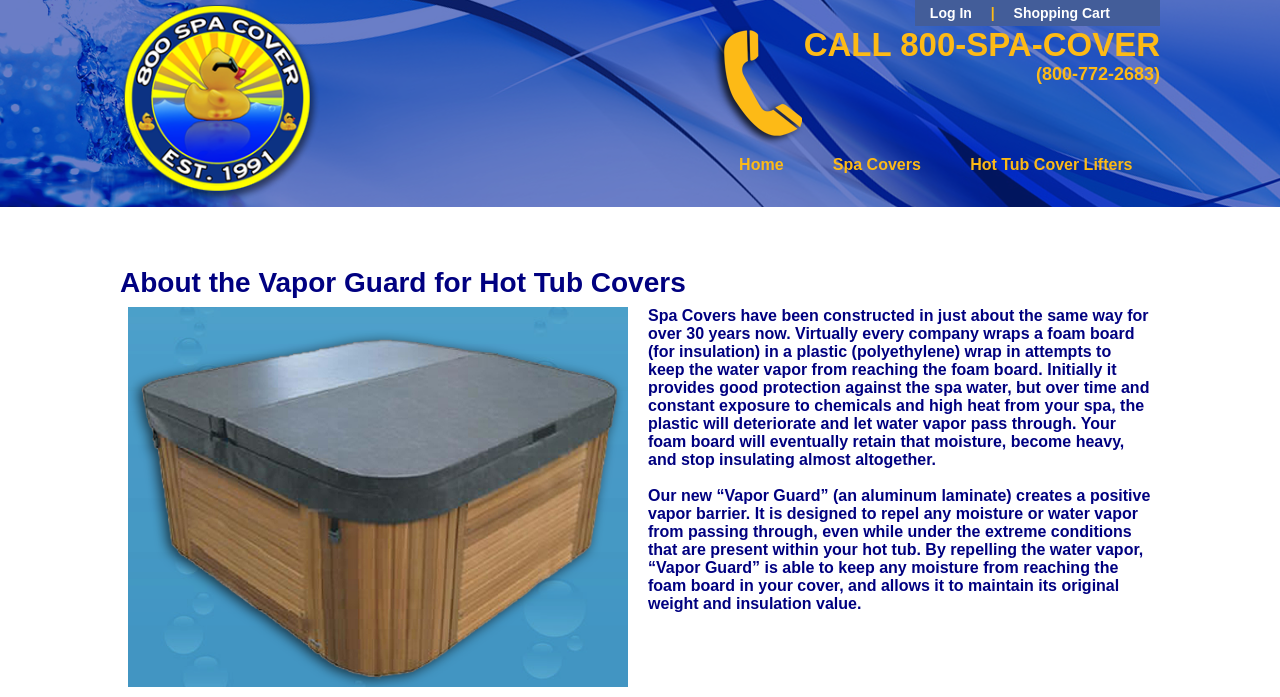Using details from the image, please answer the following question comprehensively:
What is the purpose of Vapor Guard?

According to the webpage, Vapor Guard is an aluminum laminate that creates a positive vapor barrier, designed to repel any moisture or water vapor from passing through, even under extreme conditions, to keep the foam board in the cover from retaining moisture and losing its insulation value.